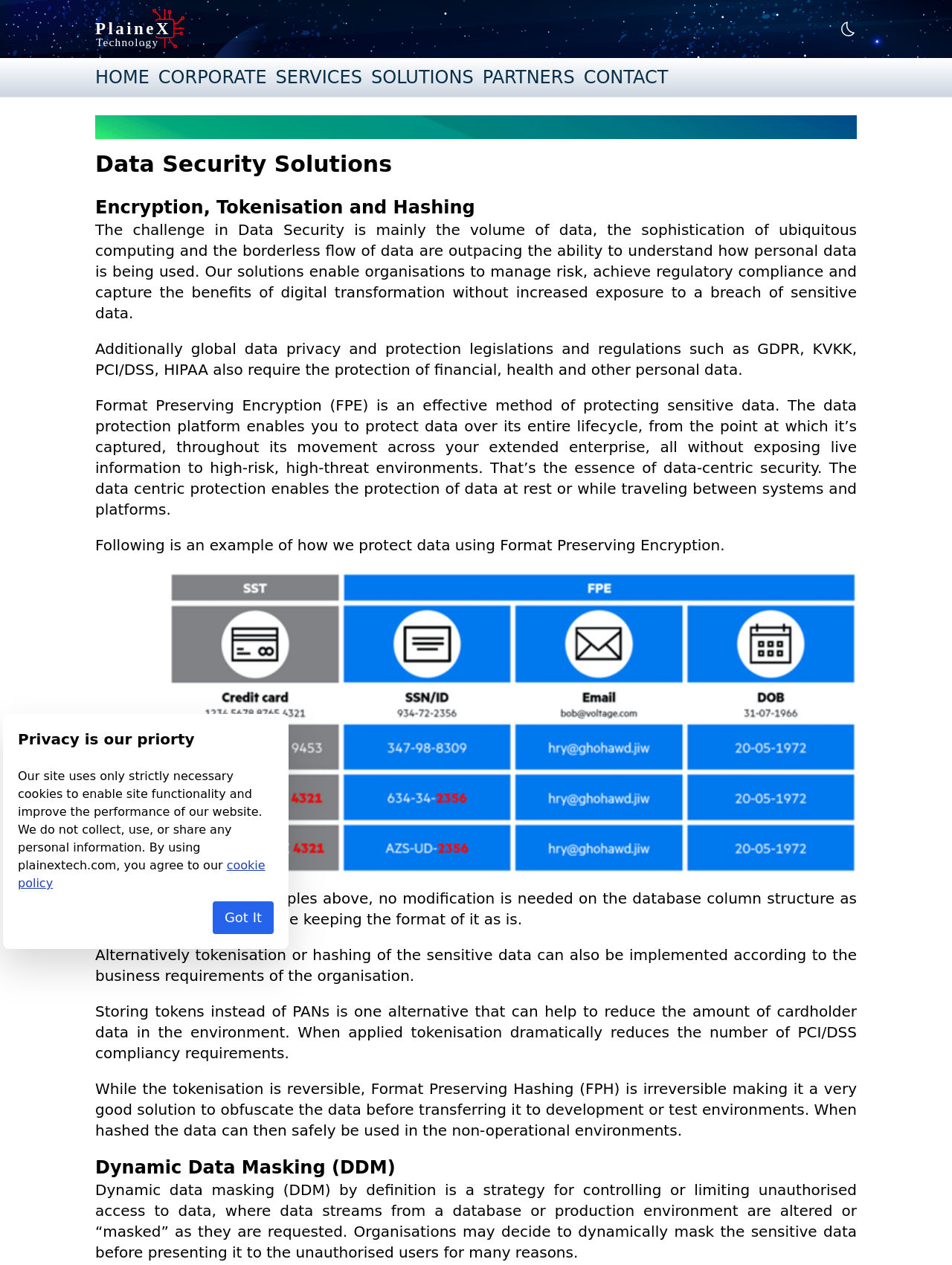Provide your answer in one word or a succinct phrase for the question: 
What is the company name?

Plainex Technology